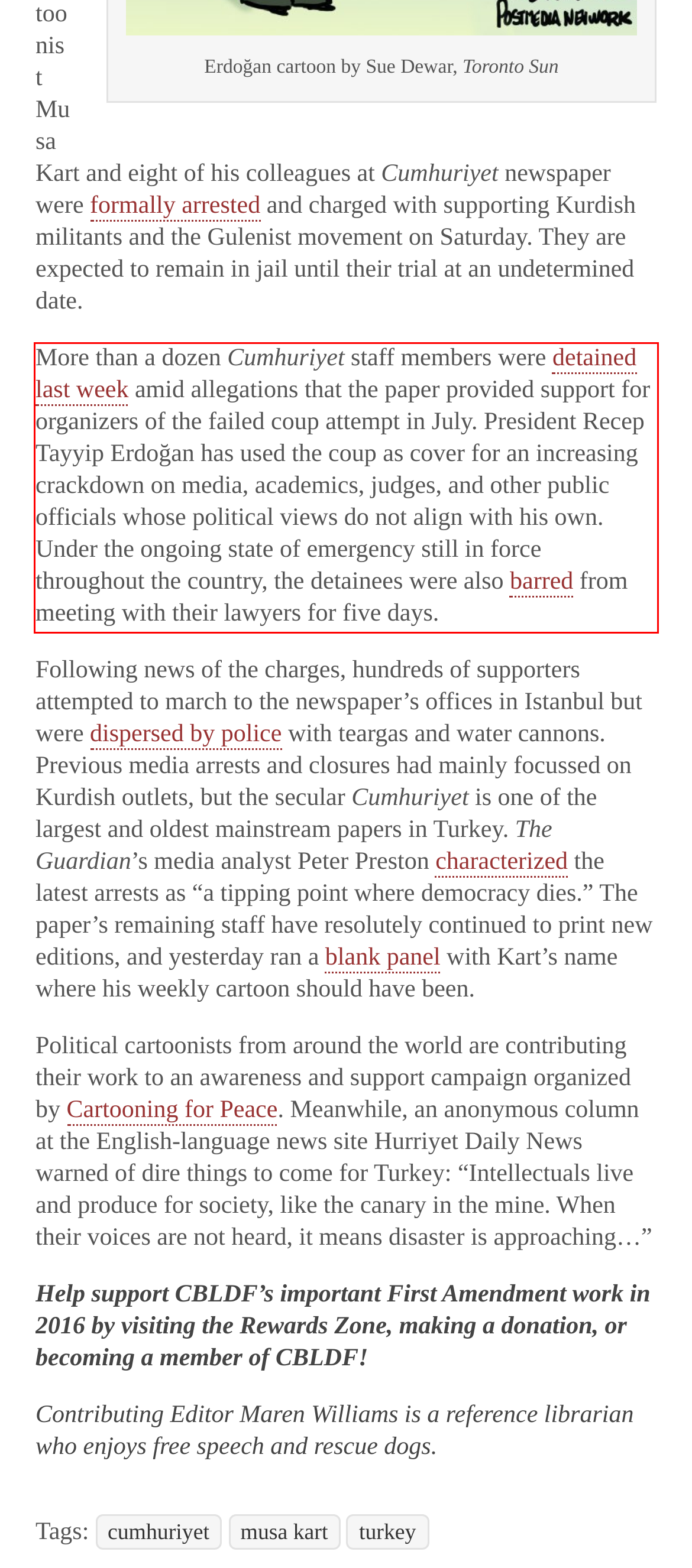Given a webpage screenshot with a red bounding box, perform OCR to read and deliver the text enclosed by the red bounding box.

More than a dozen Cumhuriyet staff members were detained last week amid allegations that the paper provided support for organizers of the failed coup attempt in July. President Recep Tayyip Erdoğan has used the coup as cover for an increasing crackdown on media, academics, judges, and other public officials whose political views do not align with his own. Under the ongoing state of emergency still in force throughout the country, the detainees were also barred from meeting with their lawyers for five days.